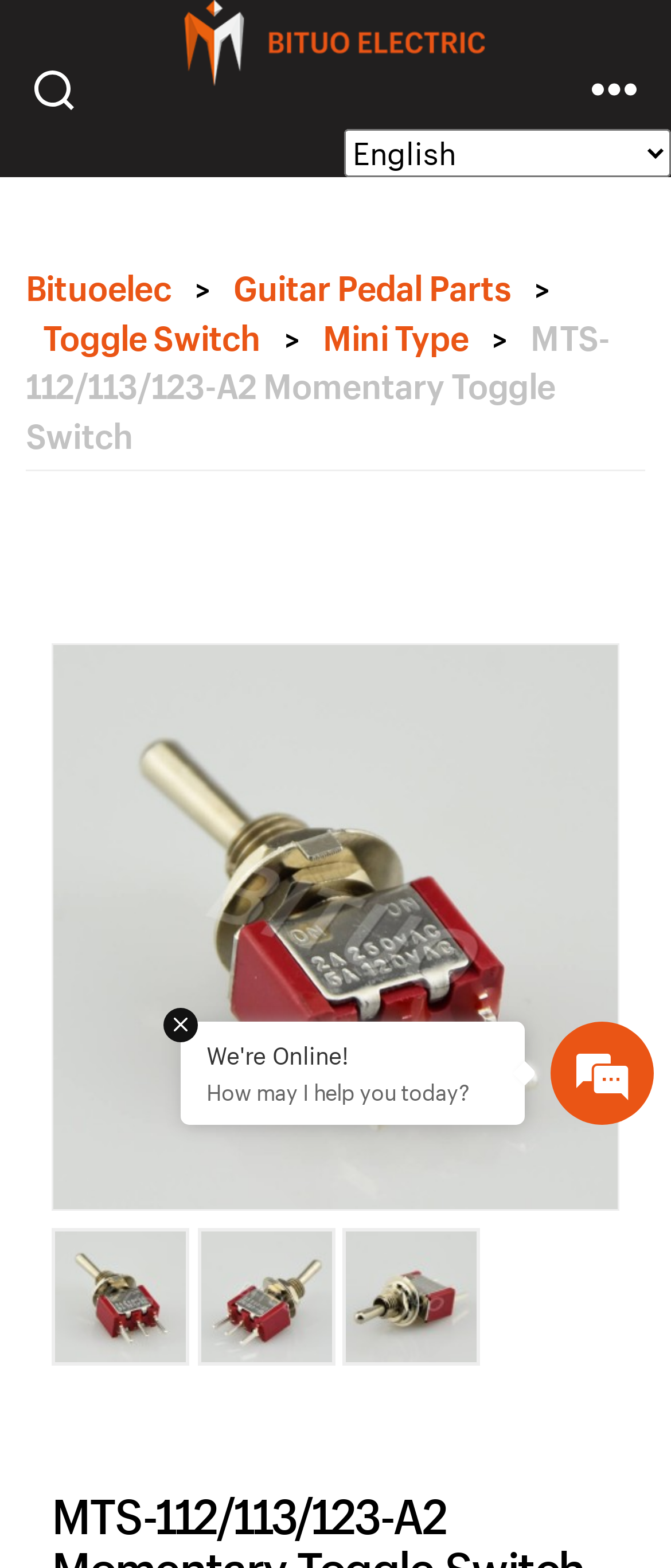What is the purpose of the chat box?
Answer the question with a thorough and detailed explanation.

I found the chat box at the bottom of the webpage, where there is a generic element with the text 'We're Online!' and a paragraph element with the text 'How may I help you today?'. This suggests that the chat box is for asking for help or assistance.